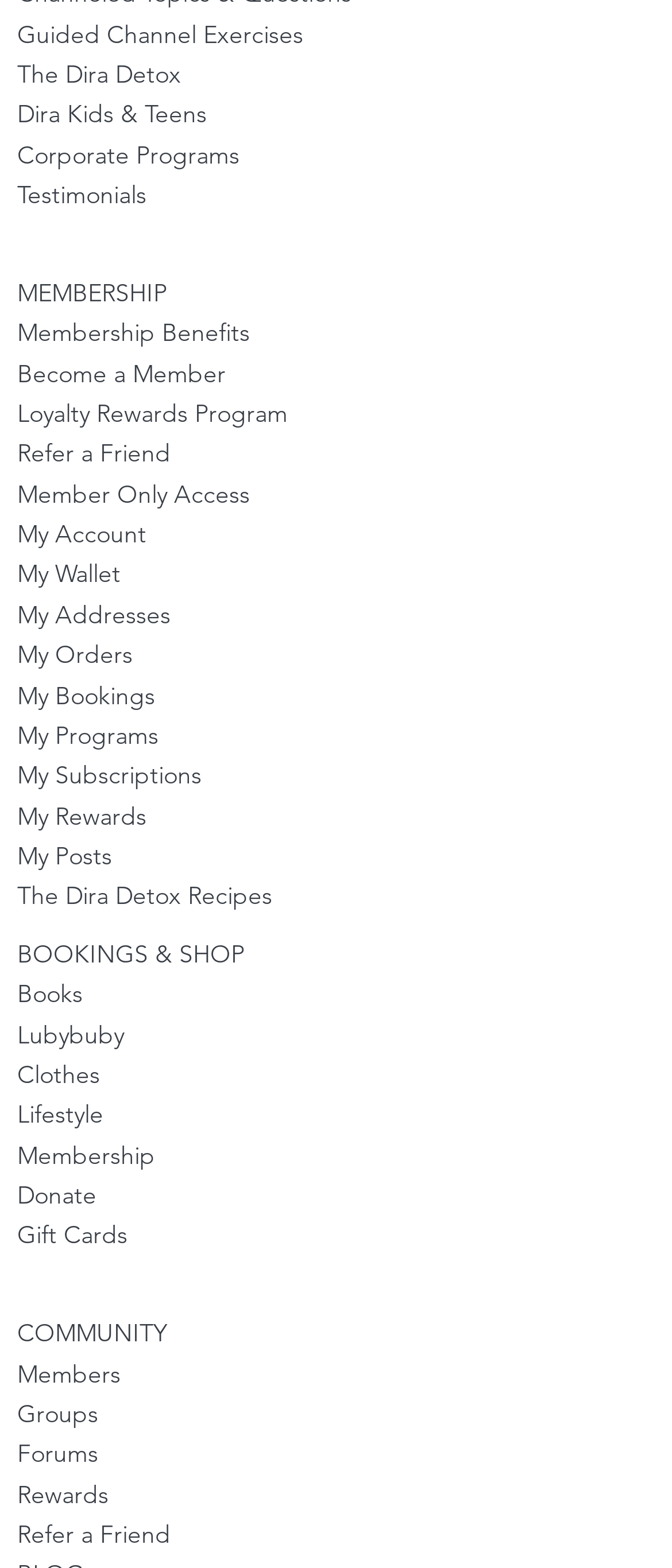Provide the bounding box coordinates of the HTML element this sentence describes: "The Dira Detox Recipes".

[0.026, 0.562, 0.405, 0.581]